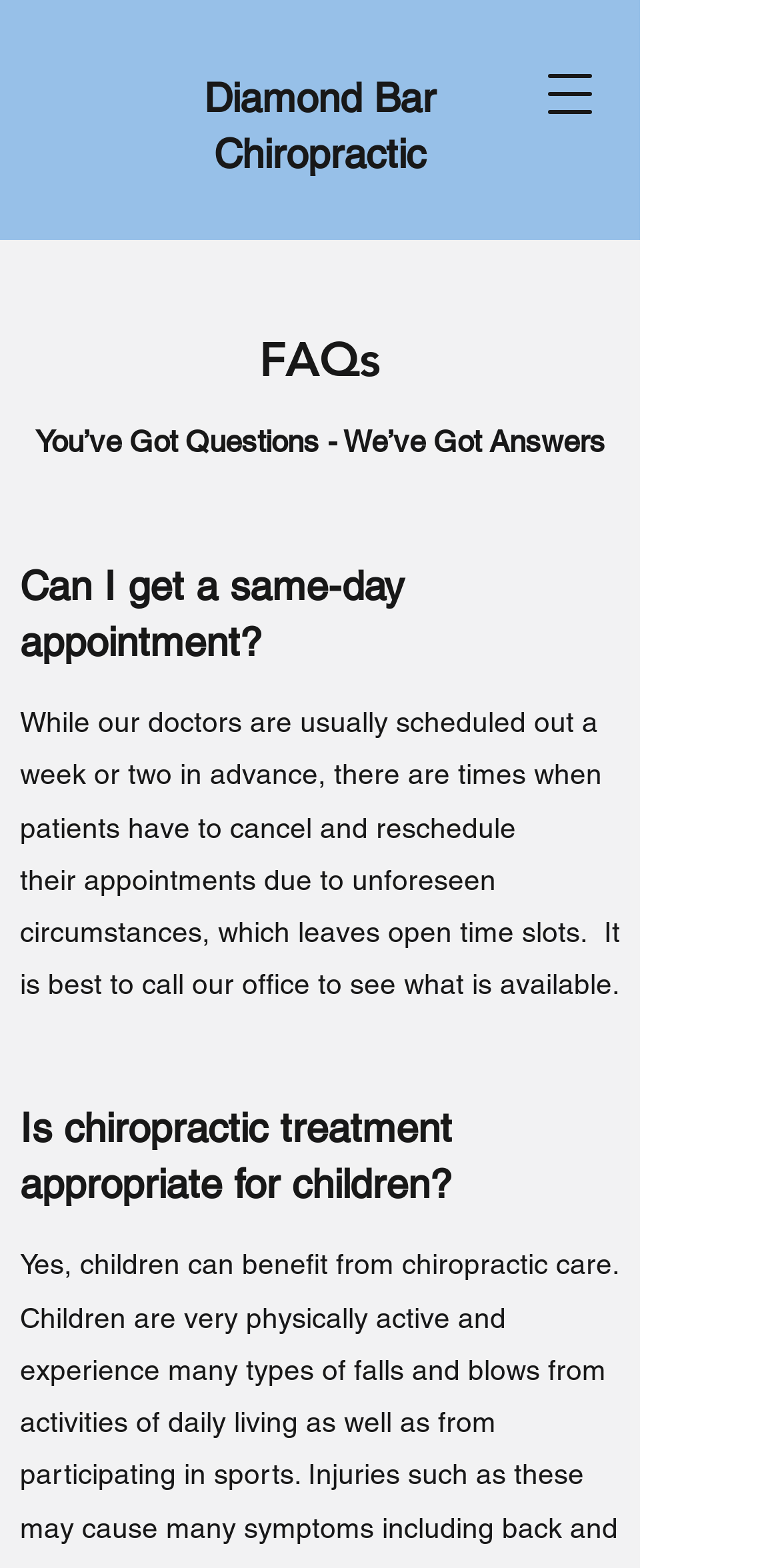Identify the bounding box for the UI element described as: "Diamond Bar Chiropractic". The coordinates should be four float numbers between 0 and 1, i.e., [left, top, right, bottom].

[0.262, 0.047, 0.559, 0.114]